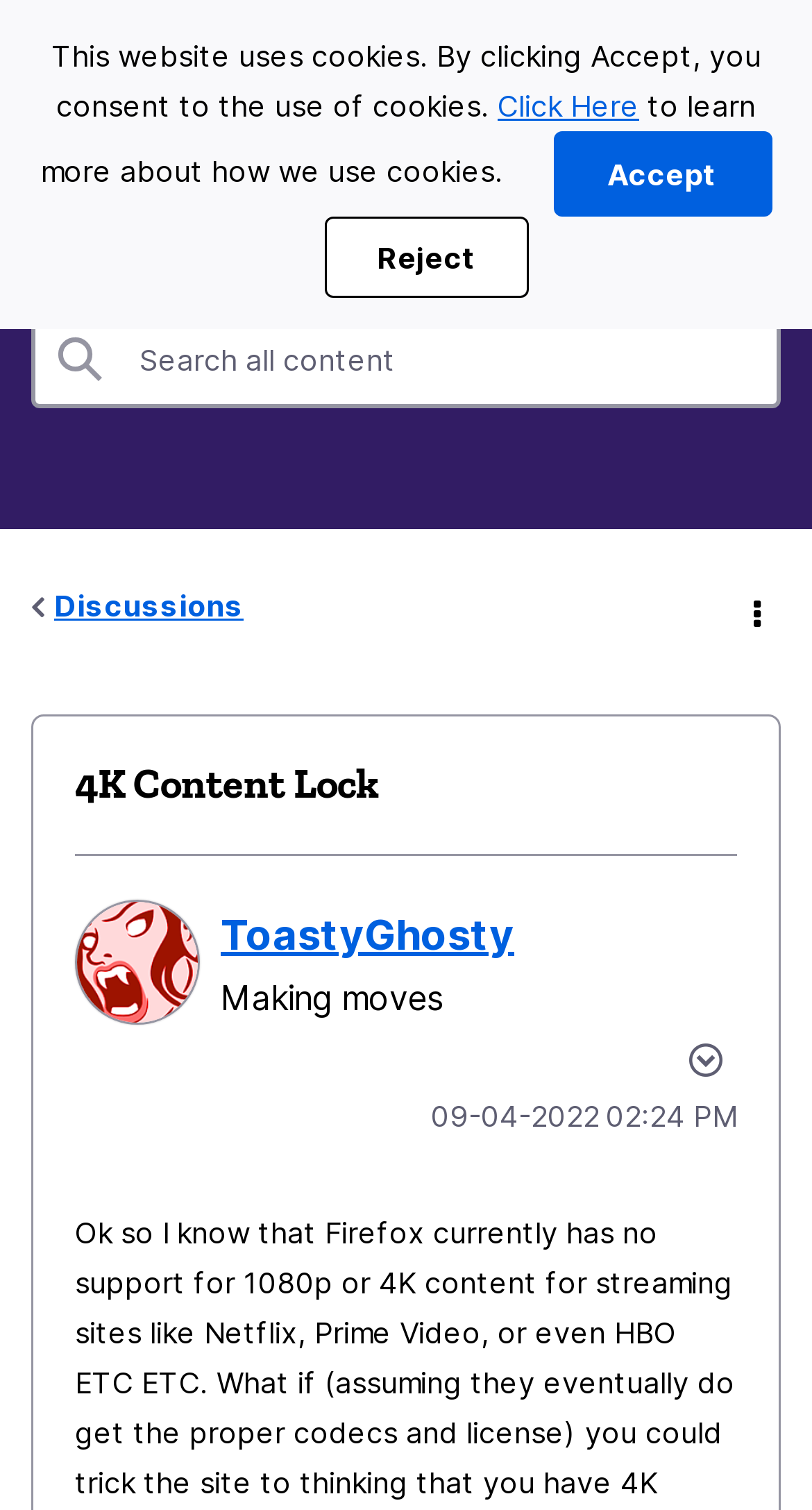Determine the bounding box coordinates of the clickable element to achieve the following action: 'Sign In'. Provide the coordinates as four float values between 0 and 1, formatted as [left, top, right, bottom].

[0.692, 0.034, 0.949, 0.09]